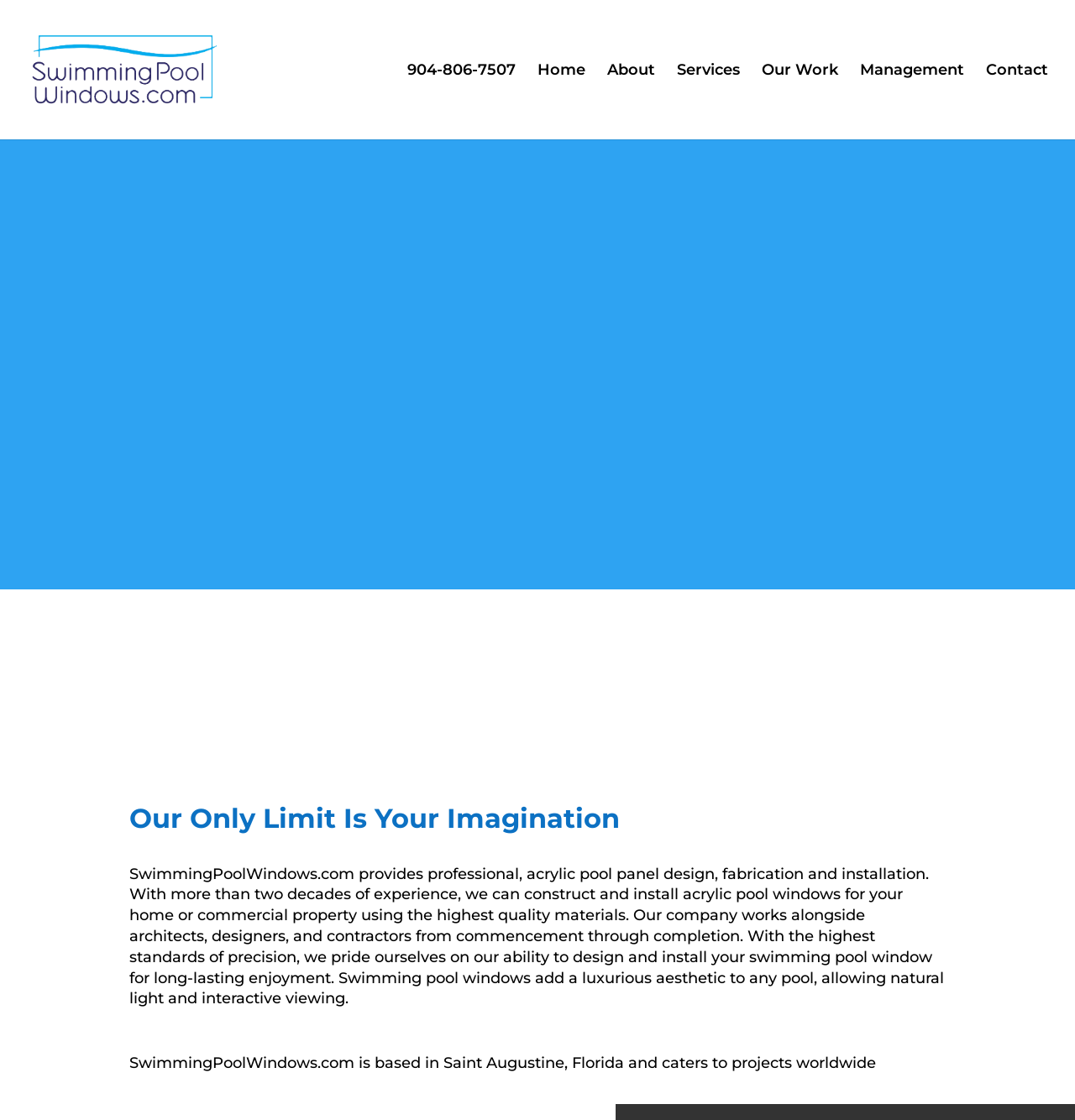Please identify the coordinates of the bounding box that should be clicked to fulfill this instruction: "contact the company".

[0.917, 0.057, 0.975, 0.124]